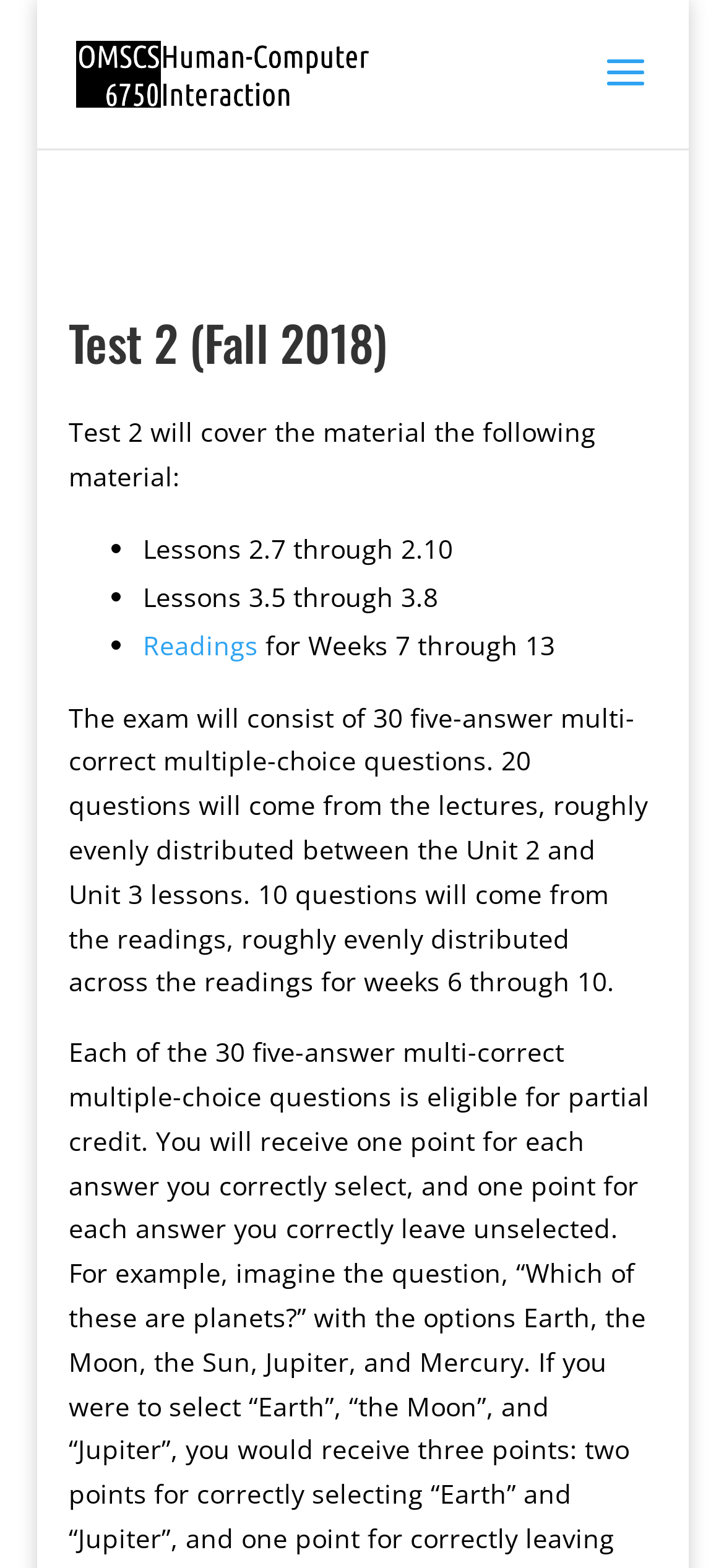Provide the bounding box coordinates of the UI element that matches the description: "alt="OMS CS6750"".

[0.105, 0.034, 0.51, 0.057]